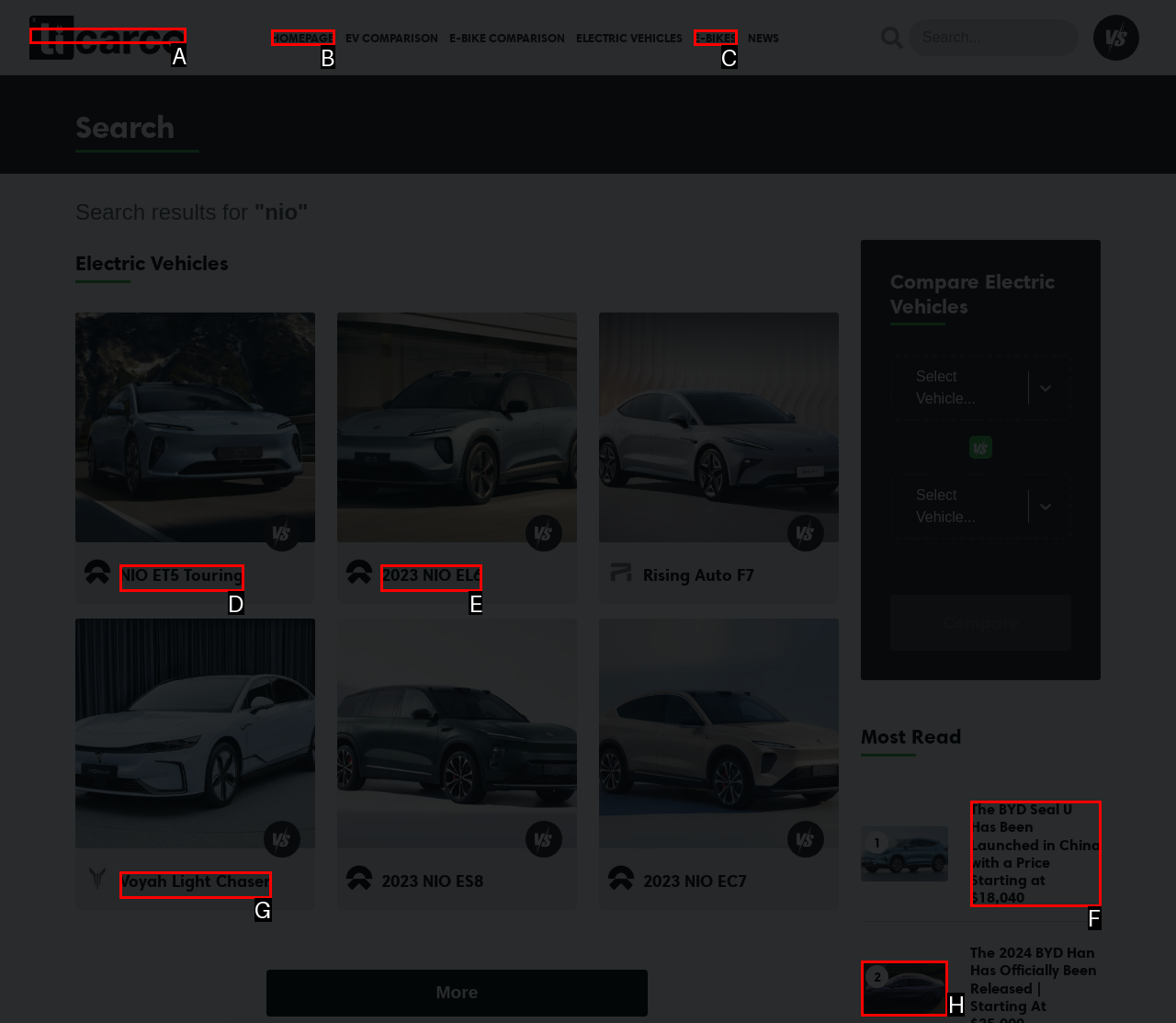Select the letter associated with the UI element you need to click to perform the following action: Read the news about BYD Seal U
Reply with the correct letter from the options provided.

F